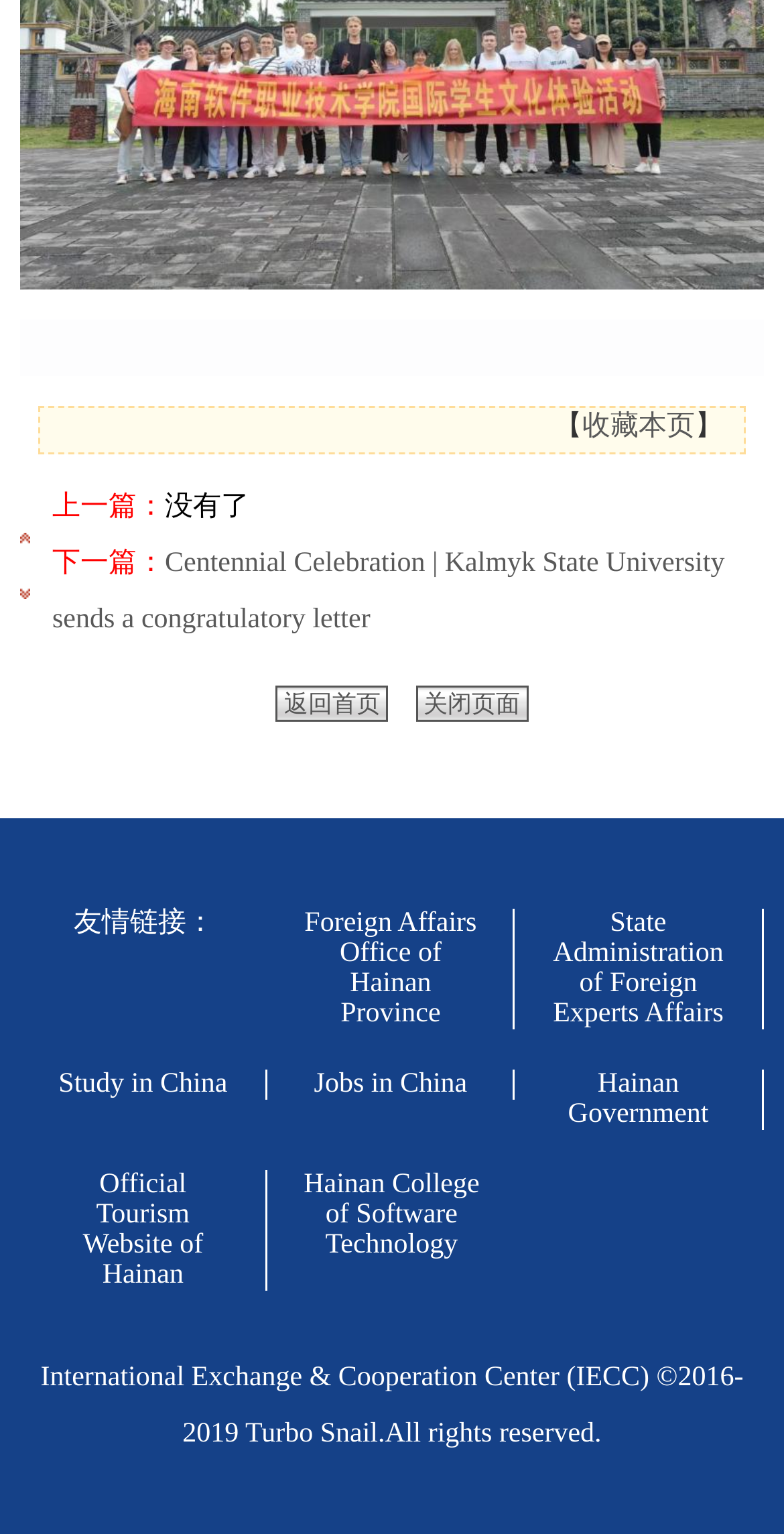Respond to the question below with a single word or phrase: What is the text above the '下一篇：' button?

没有了